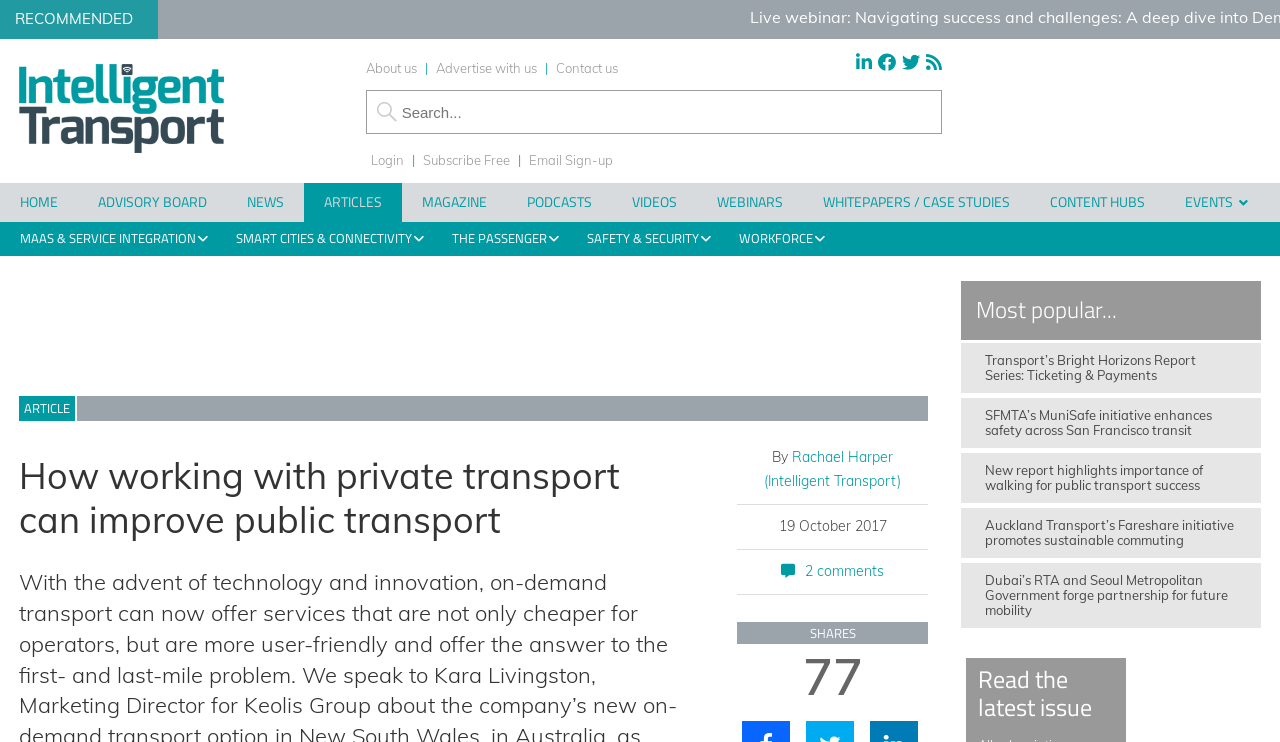Can you find and provide the main heading text of this webpage?

How working with private transport can improve public transport